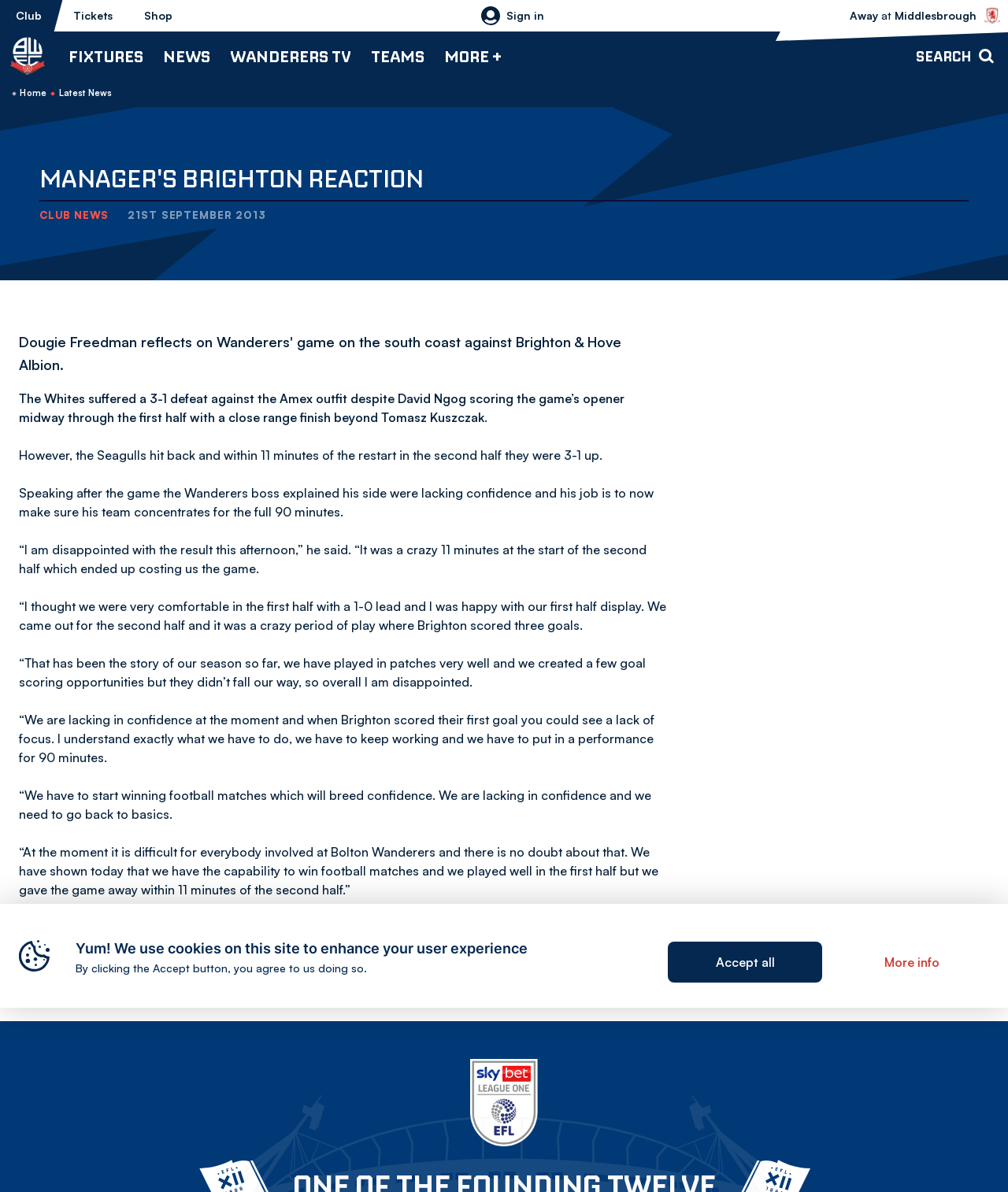Carefully observe the image and respond to the question with a detailed answer:
What is the position of the 'Sign in' button?

I determined the position of the 'Sign in' button by looking at its bounding box coordinates [0.502, 0.007, 0.54, 0.018] which suggest it is located at the top right corner of the webpage.